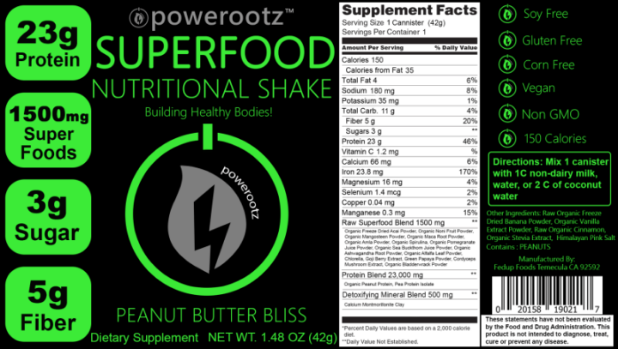Is the product suitable for vegans?
Using the image as a reference, give a one-word or short phrase answer.

Yes